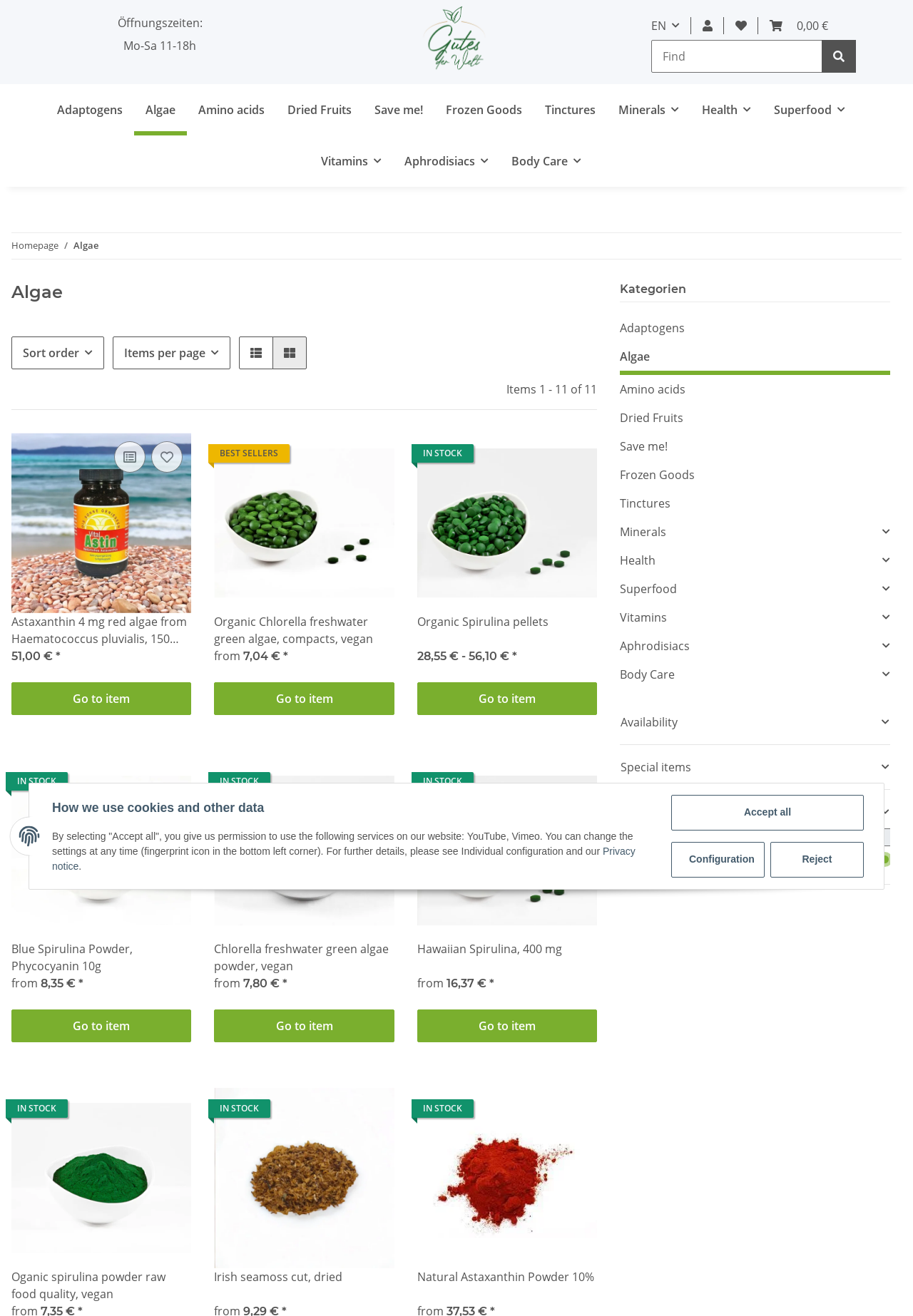Refer to the screenshot and answer the following question in detail:
How many sorting options are available?

I looked at the sorting options and saw two buttons: 'List' and 'Gallery'.